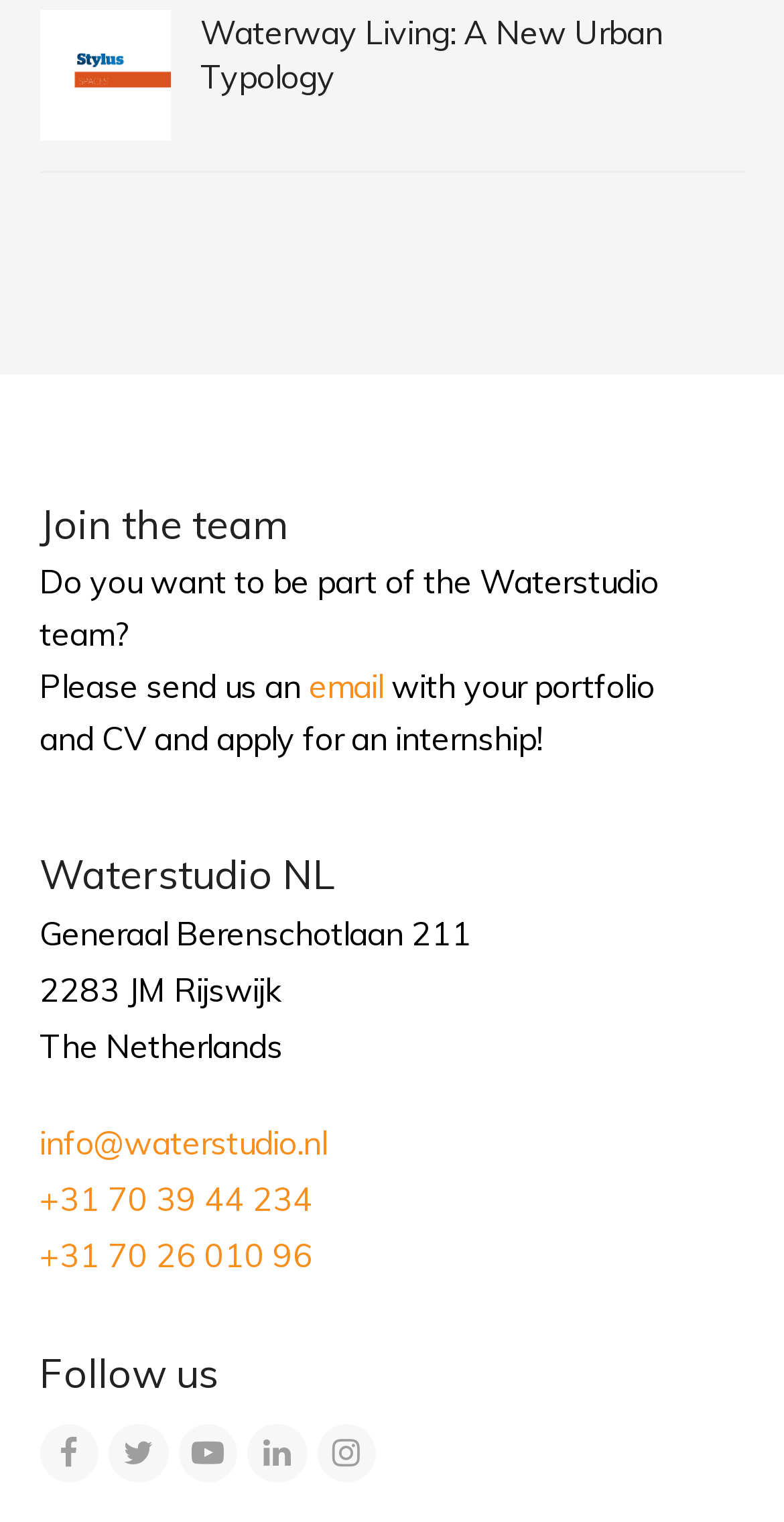What is the phone number of Waterstudio NL?
Using the visual information, reply with a single word or short phrase.

+31 70 39 44 234